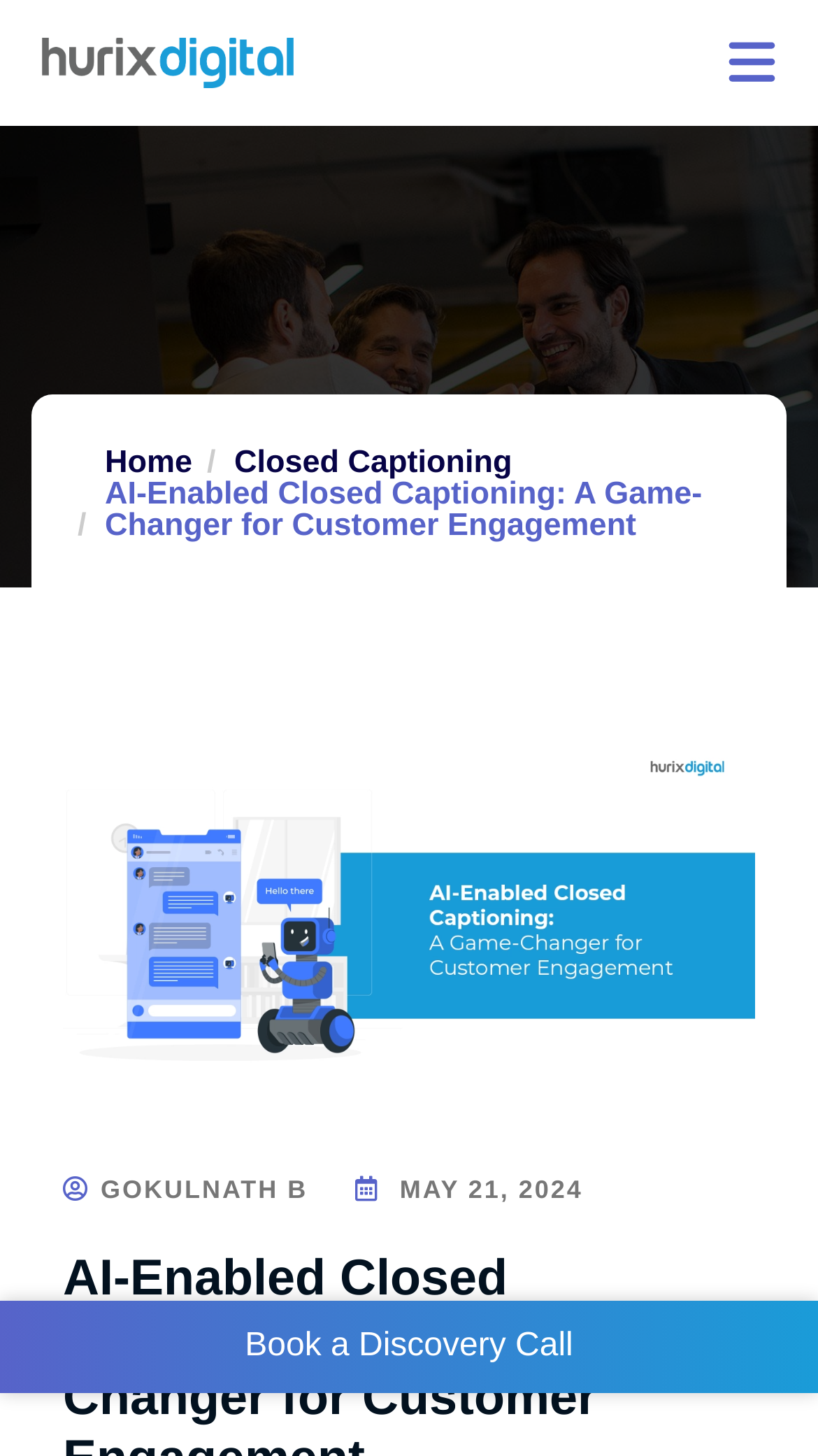Using the information from the screenshot, answer the following question thoroughly:
What is the link at the bottom of the page?

I found the link at the bottom of the page by looking at the link element with the bounding box coordinates [0.0, 0.893, 1.0, 0.957], which contains the text 'Book a Discovery Call'.